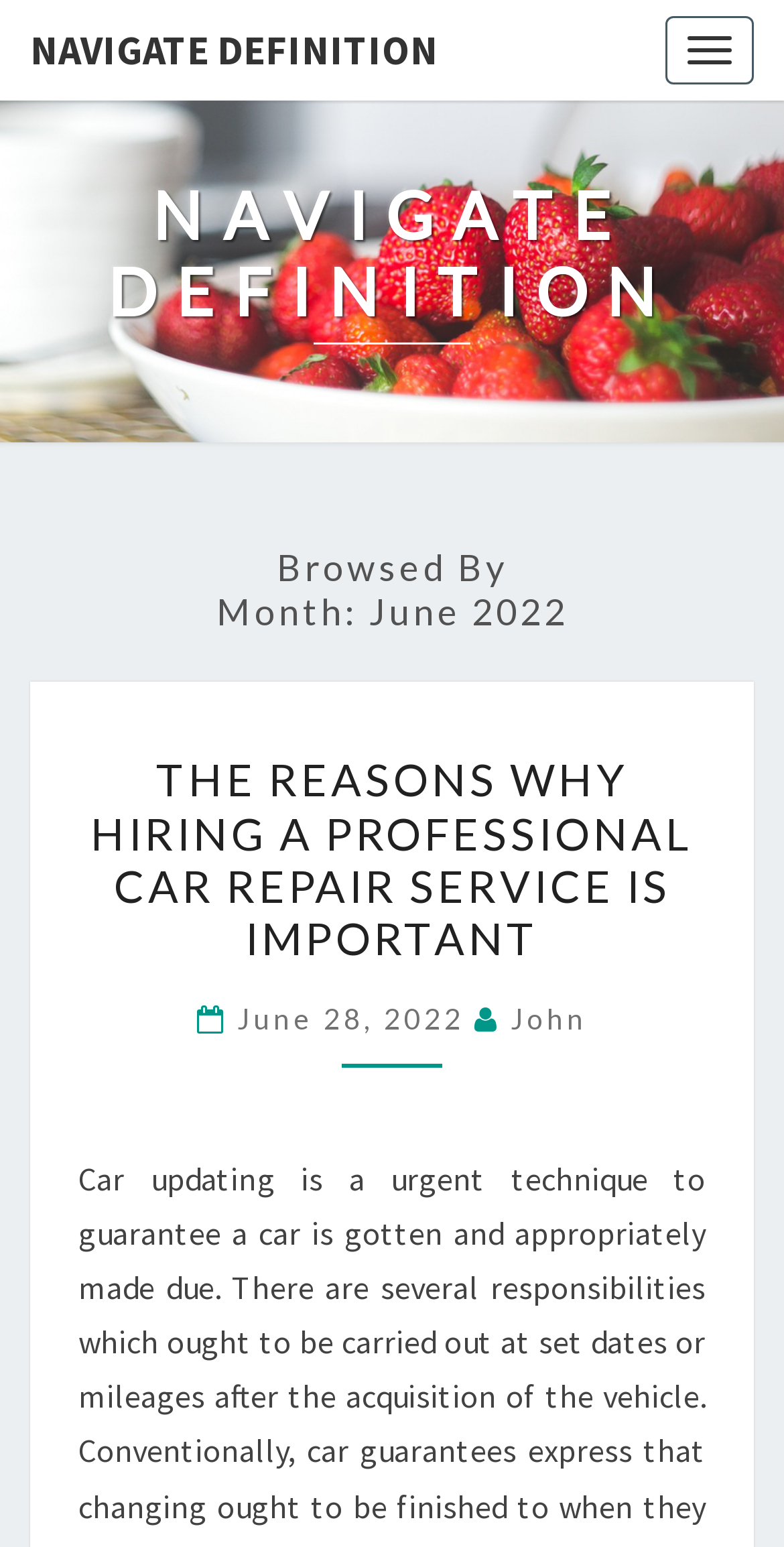How many headings are there under the main heading?
Provide a one-word or short-phrase answer based on the image.

2